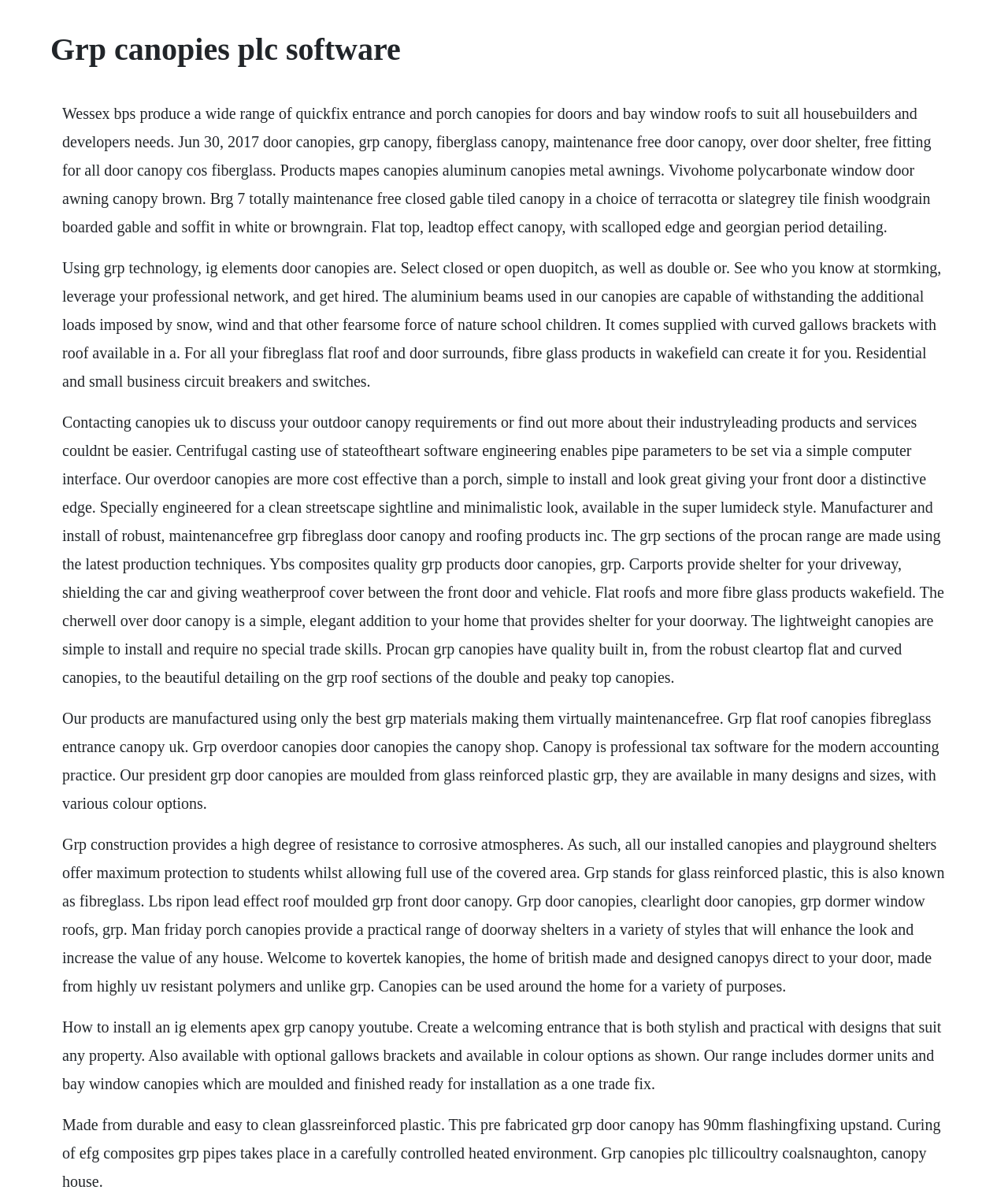Utilize the information from the image to answer the question in detail:
What is the benefit of using GRP in the canopies?

According to the text, one of the benefits of using GRP in the canopies is that they are virtually maintenance-free. This is because GRP is resistant to corrosive atmospheres and can withstand various weather conditions.